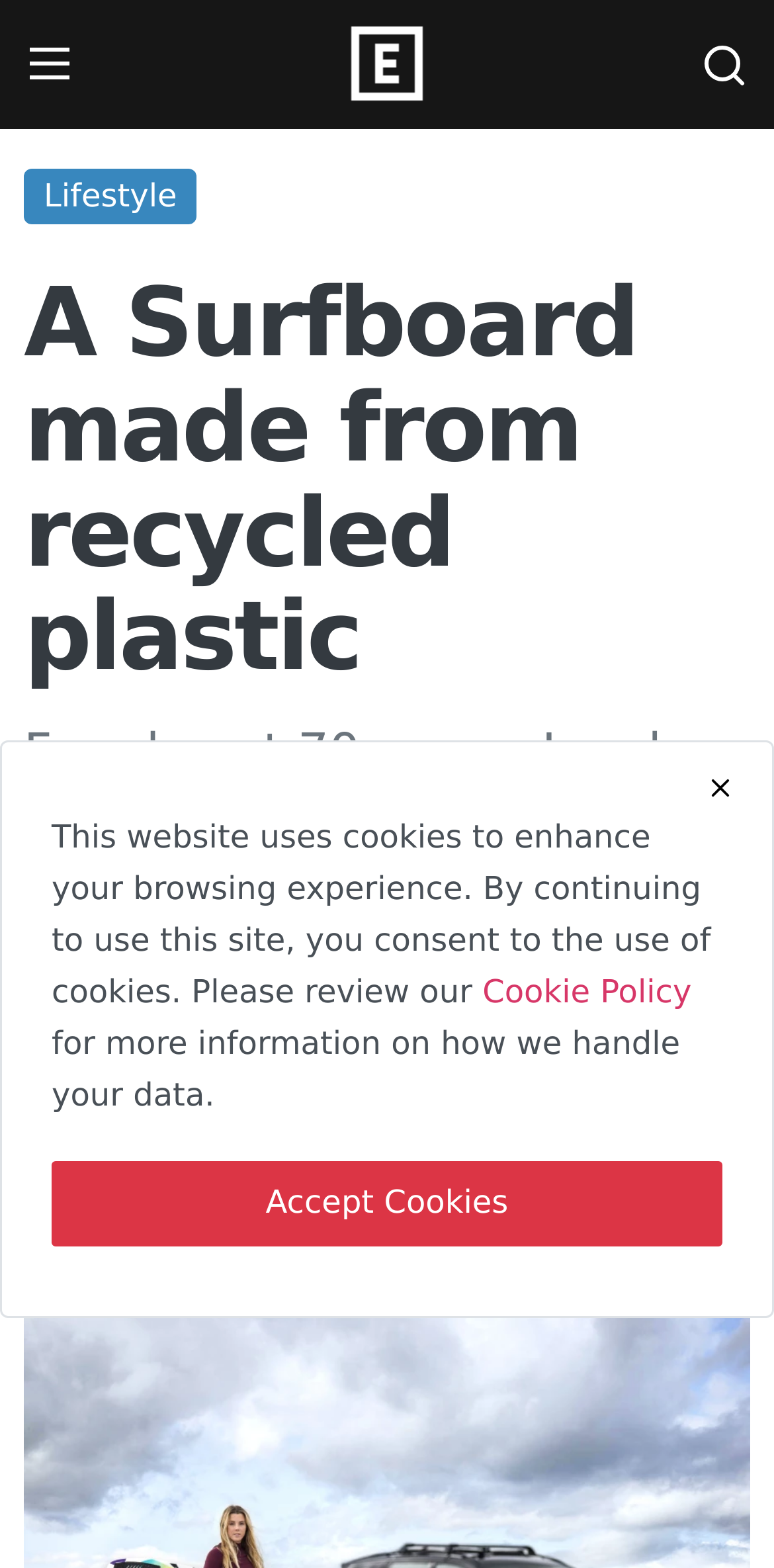What is the theme of the article on this webpage?
Answer the question with a detailed and thorough explanation.

I inferred the theme of the article by looking at the headings and links on the webpage. The main heading mentions Land Rover and a surfboard, which suggests that the article is about a lifestyle or recreational topic. Additionally, one of the links in the menu is labeled 'Lifestyle', which further supports this conclusion.